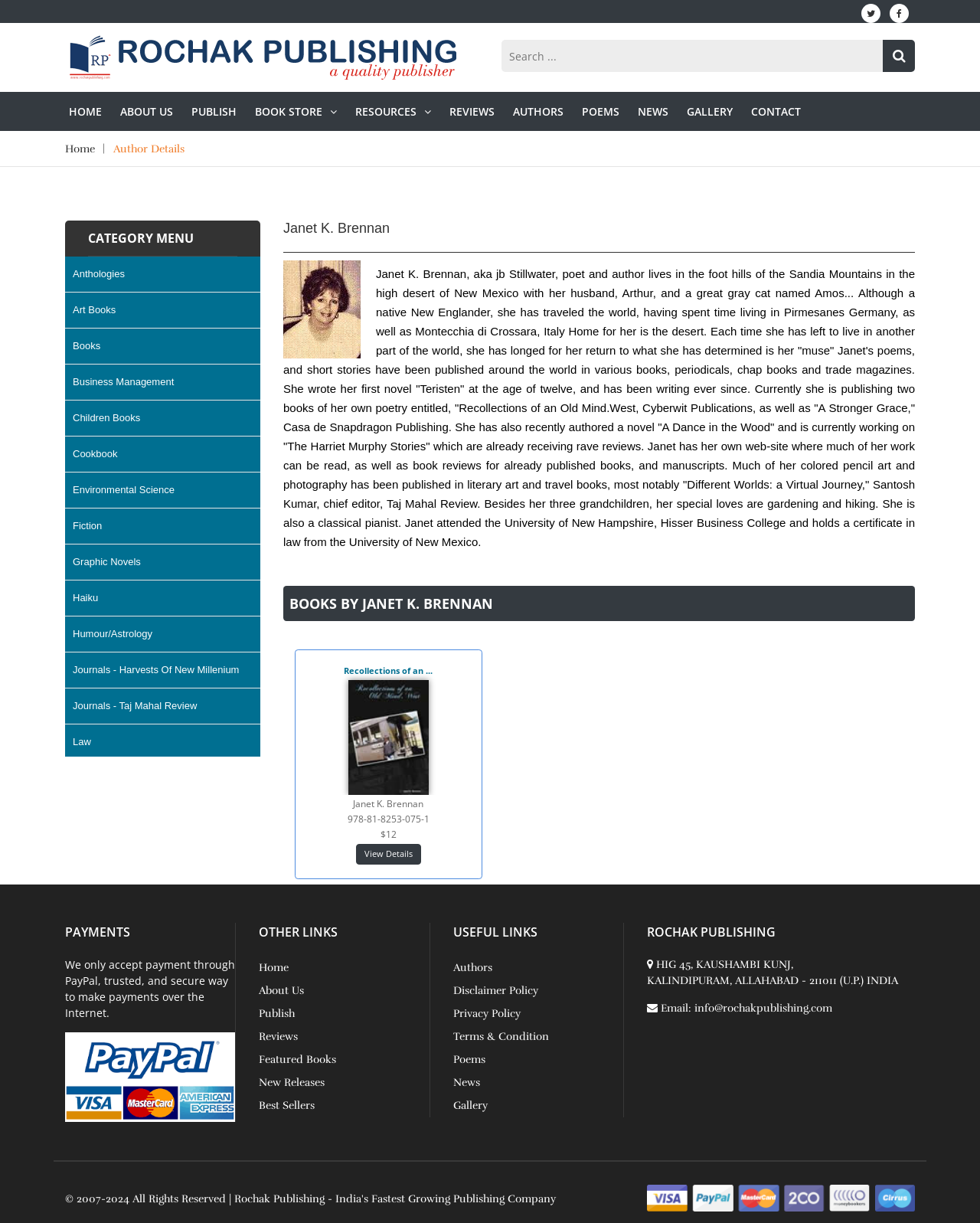Please find and report the bounding box coordinates of the element to click in order to perform the following action: "Make a payment". The coordinates should be expressed as four float numbers between 0 and 1, in the format [left, top, right, bottom].

[0.066, 0.783, 0.24, 0.834]